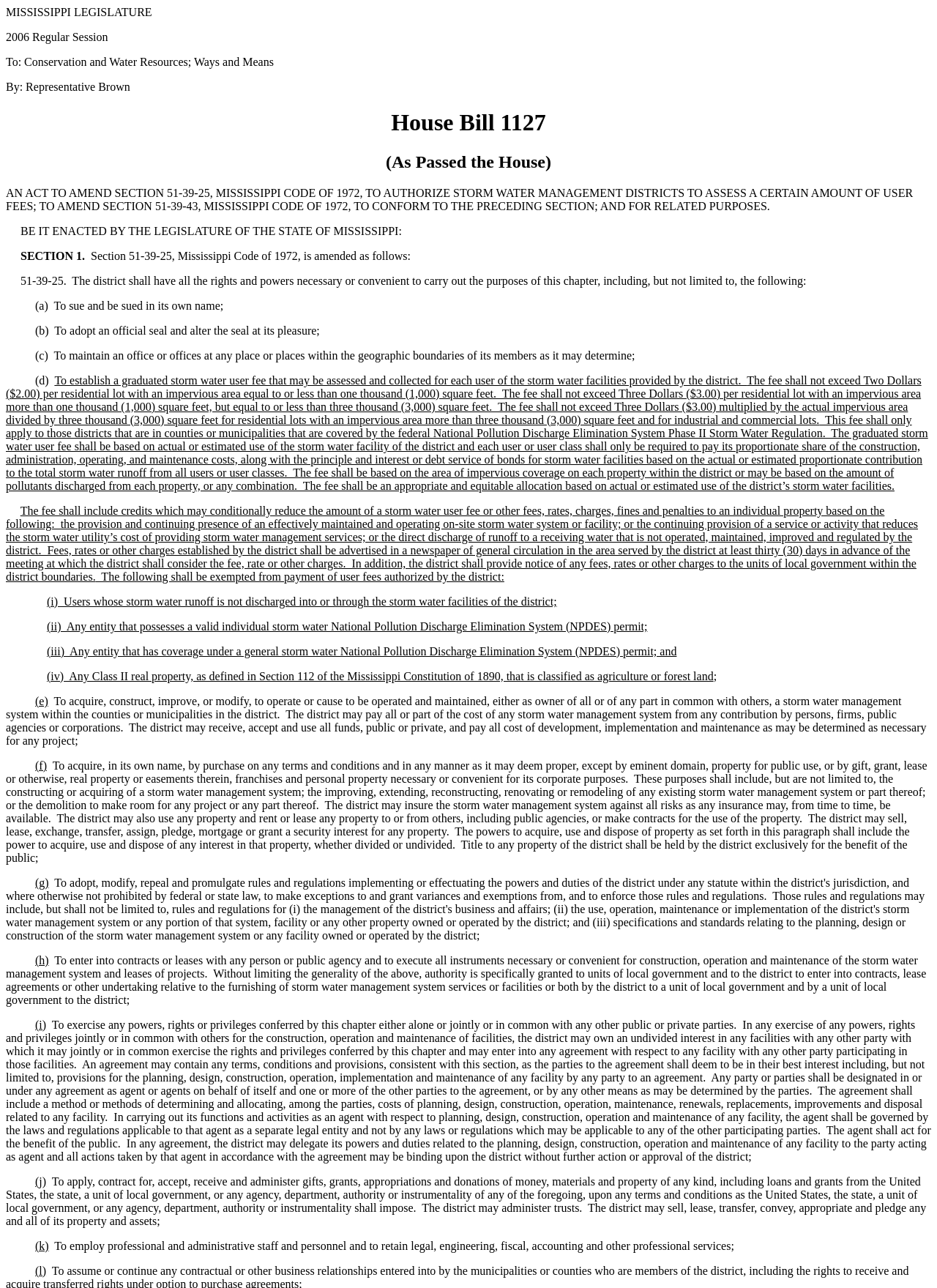Give a one-word or short phrase answer to the question: 
What is exempted from payment of user fees?

Users whose storm water runoff is not discharged into or through the storm water facilities of the district